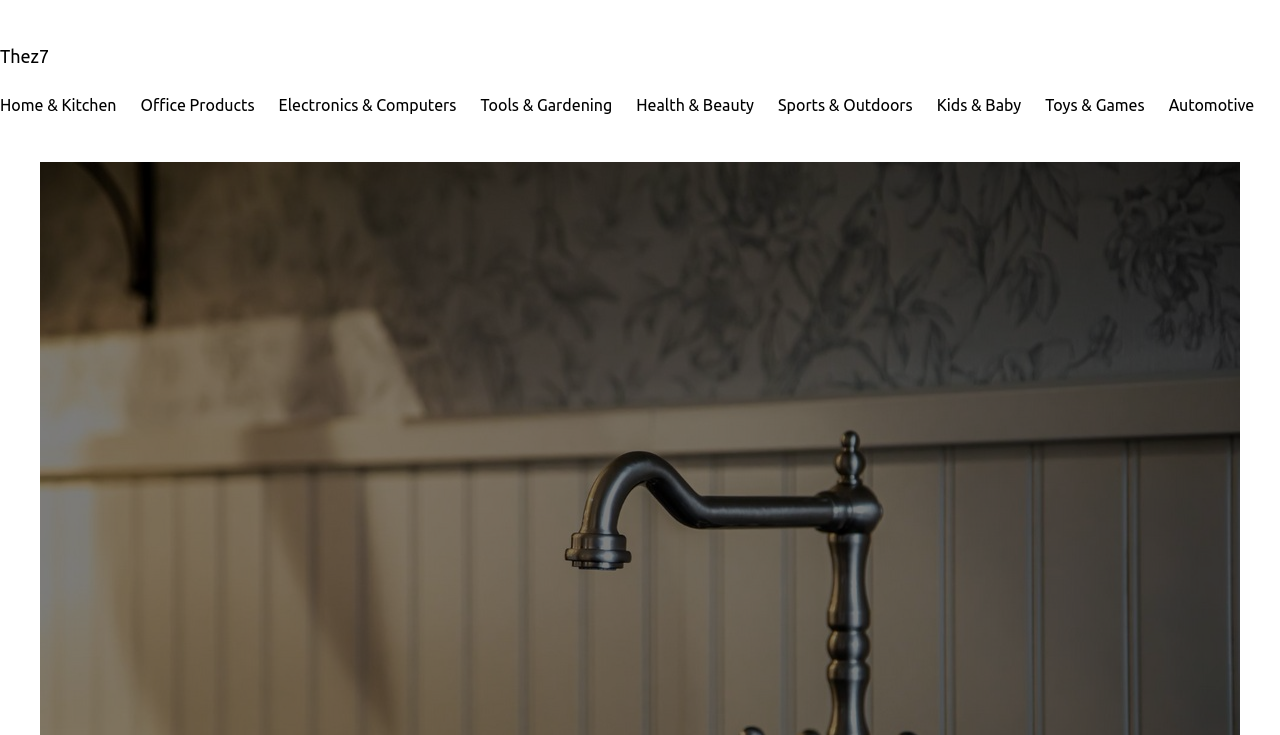What is the position of the 'Home & Kitchen' link?
Give a comprehensive and detailed explanation for the question.

By examining the bounding box coordinates of the links in the navigation menu, I can see that the 'Home & Kitchen' link is the first link, located at the top-left corner of the menu.